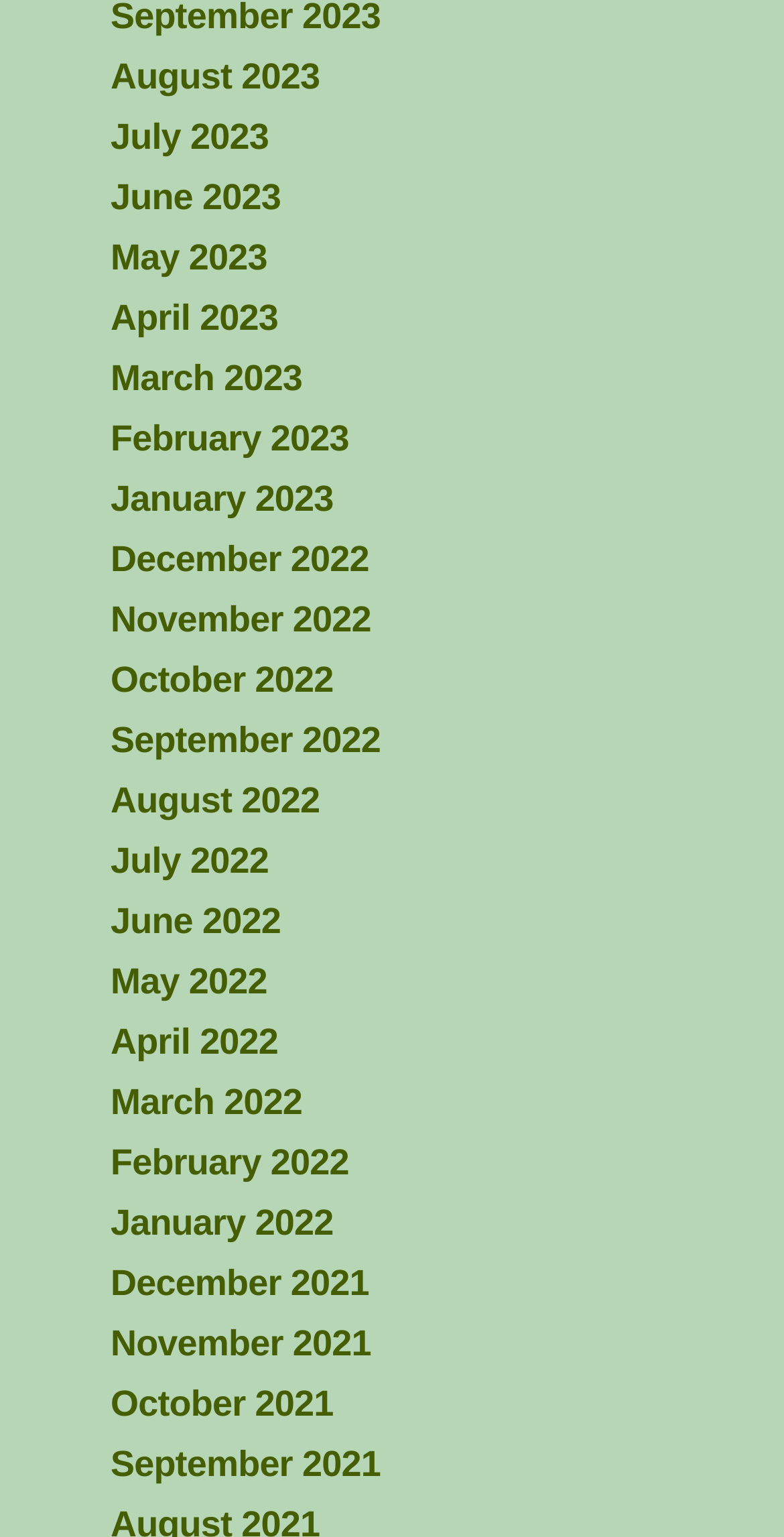Based on what you see in the screenshot, provide a thorough answer to this question: Are there any months listed in 2024?

I examined the list of links and did not find any months listed in 2024. The latest month listed is August 2023.